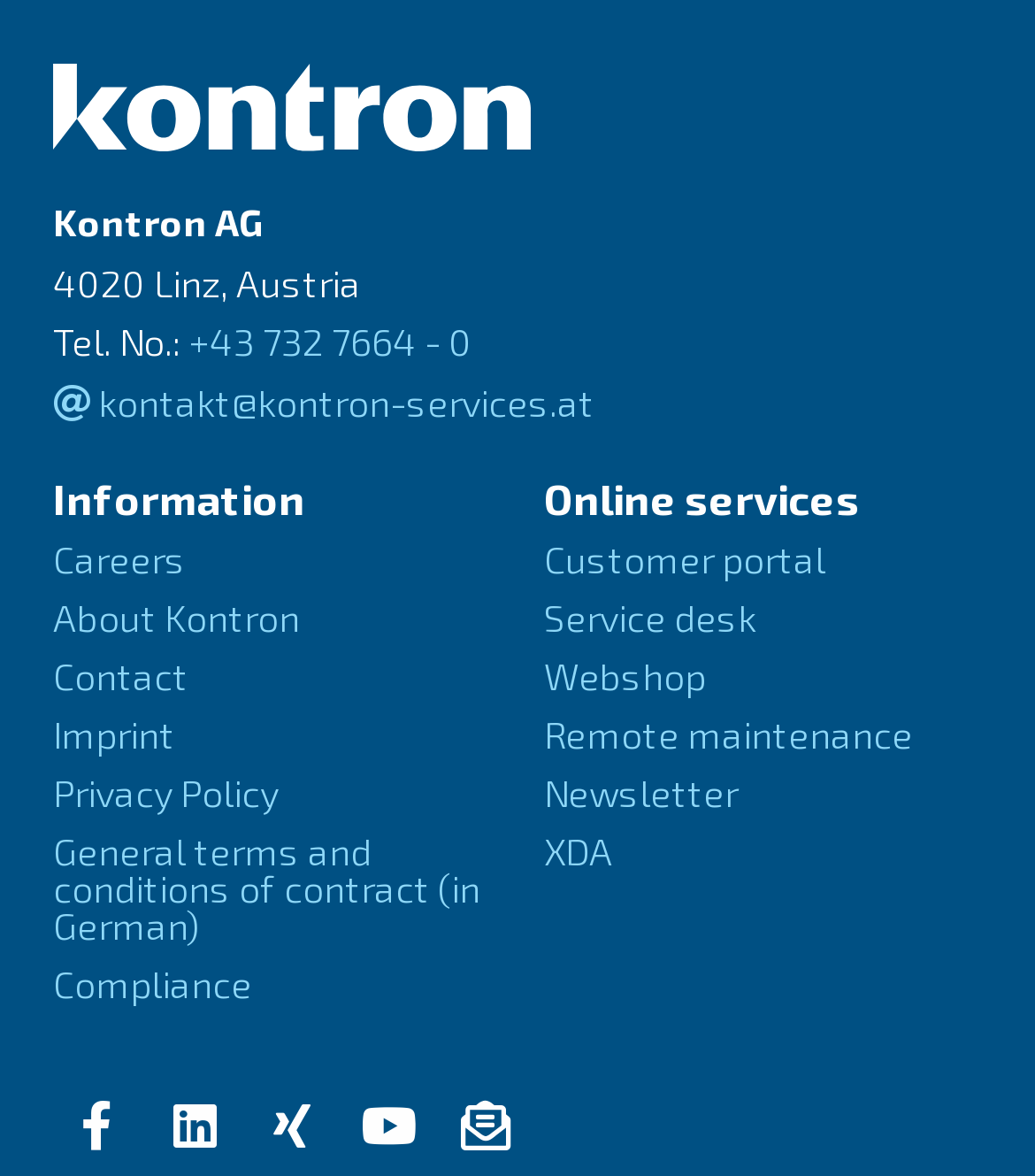Please identify the bounding box coordinates of the element I should click to complete this instruction: 'Subscribe to newsletter'. The coordinates should be given as four float numbers between 0 and 1, like this: [left, top, right, bottom].

[0.445, 0.941, 0.494, 0.973]